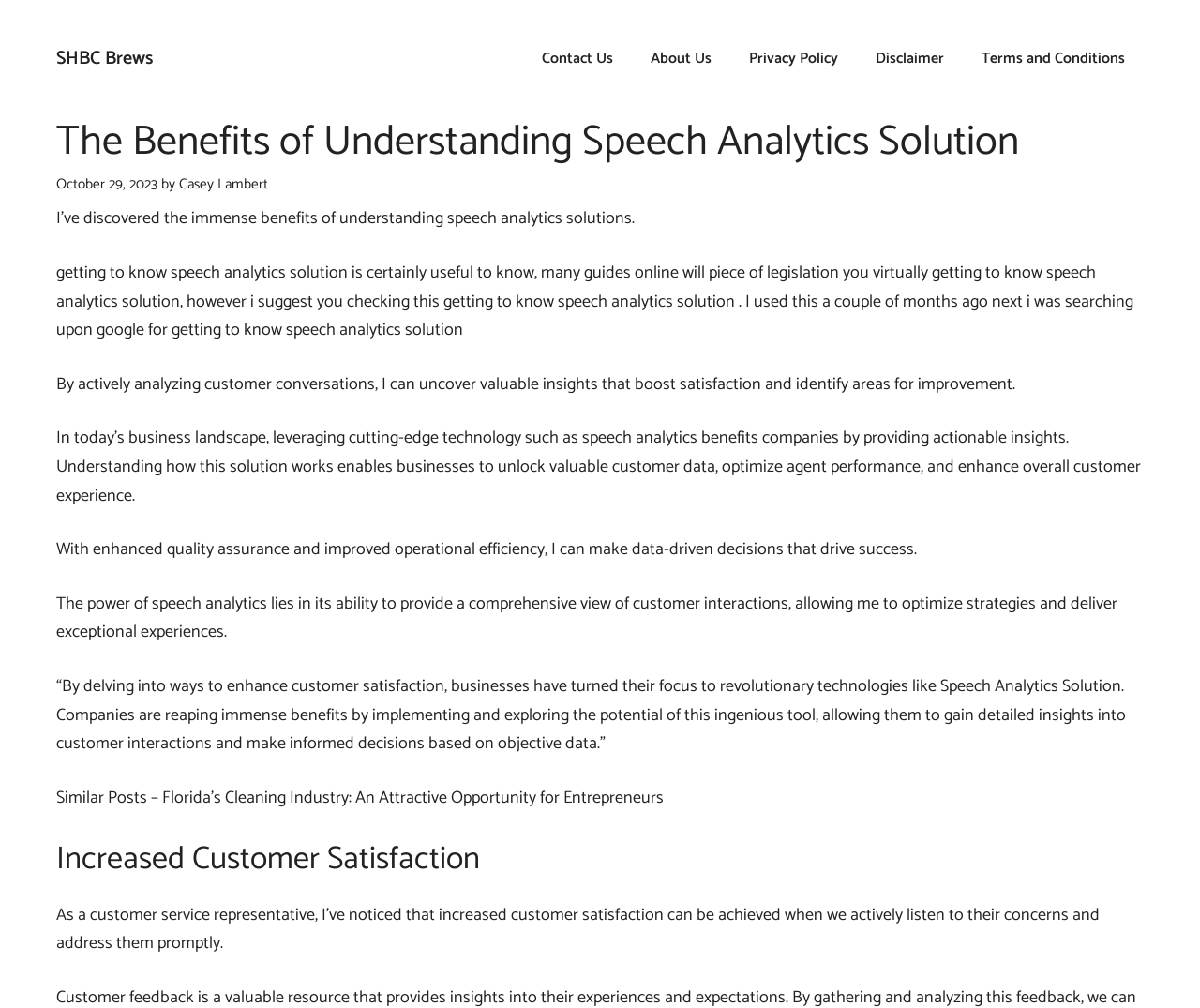Specify the bounding box coordinates of the element's region that should be clicked to achieve the following instruction: "Learn more about speech analytics benefits". The bounding box coordinates consist of four float numbers between 0 and 1, in the format [left, top, right, bottom].

[0.485, 0.421, 0.632, 0.449]